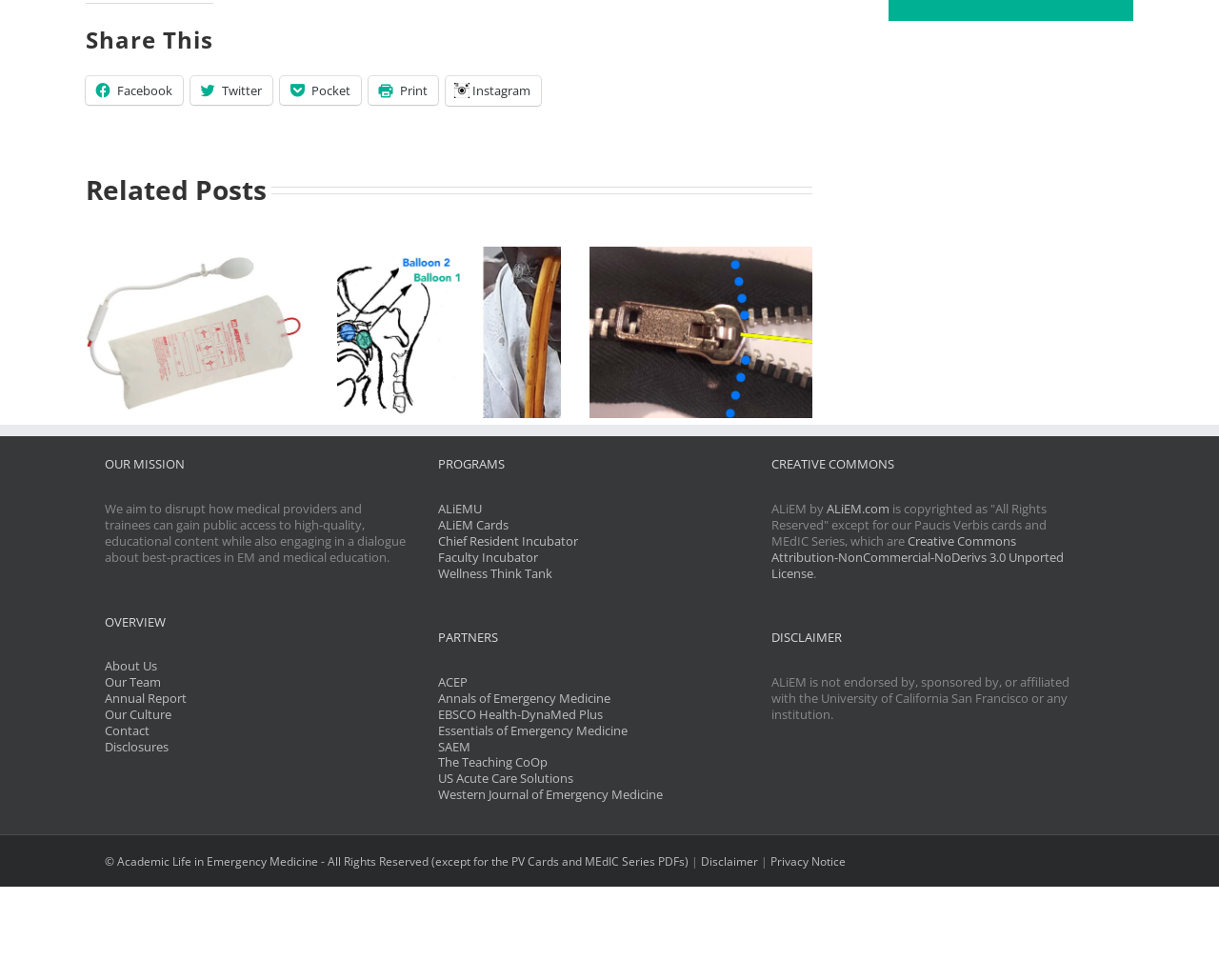Please find and report the bounding box coordinates of the element to click in order to perform the following action: "Read about ALiEMU". The coordinates should be expressed as four float numbers between 0 and 1, in the format [left, top, right, bottom].

[0.359, 0.51, 0.395, 0.528]